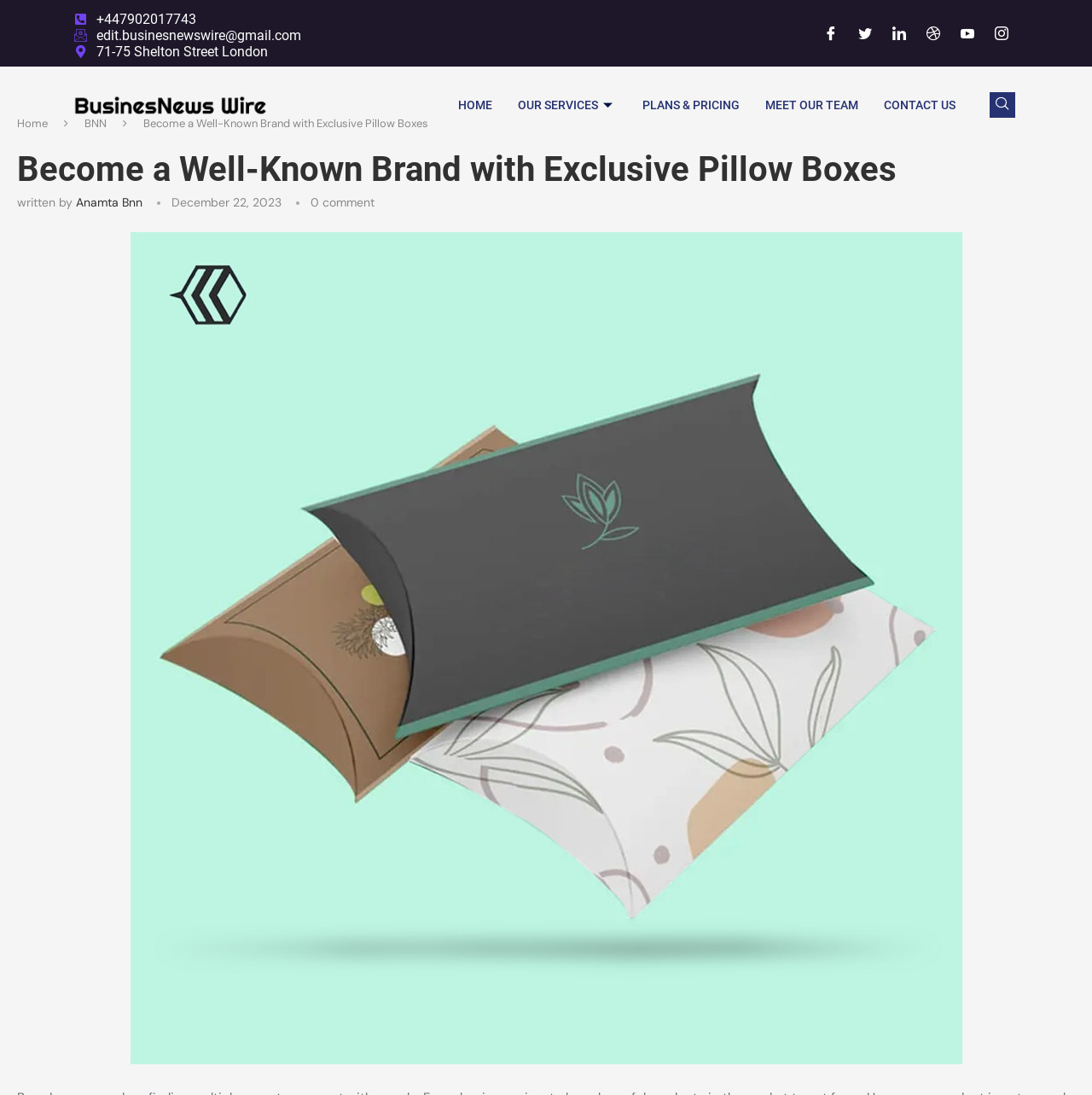What is the phone number on the webpage?
Examine the image and give a concise answer in one word or a short phrase.

+447902017743